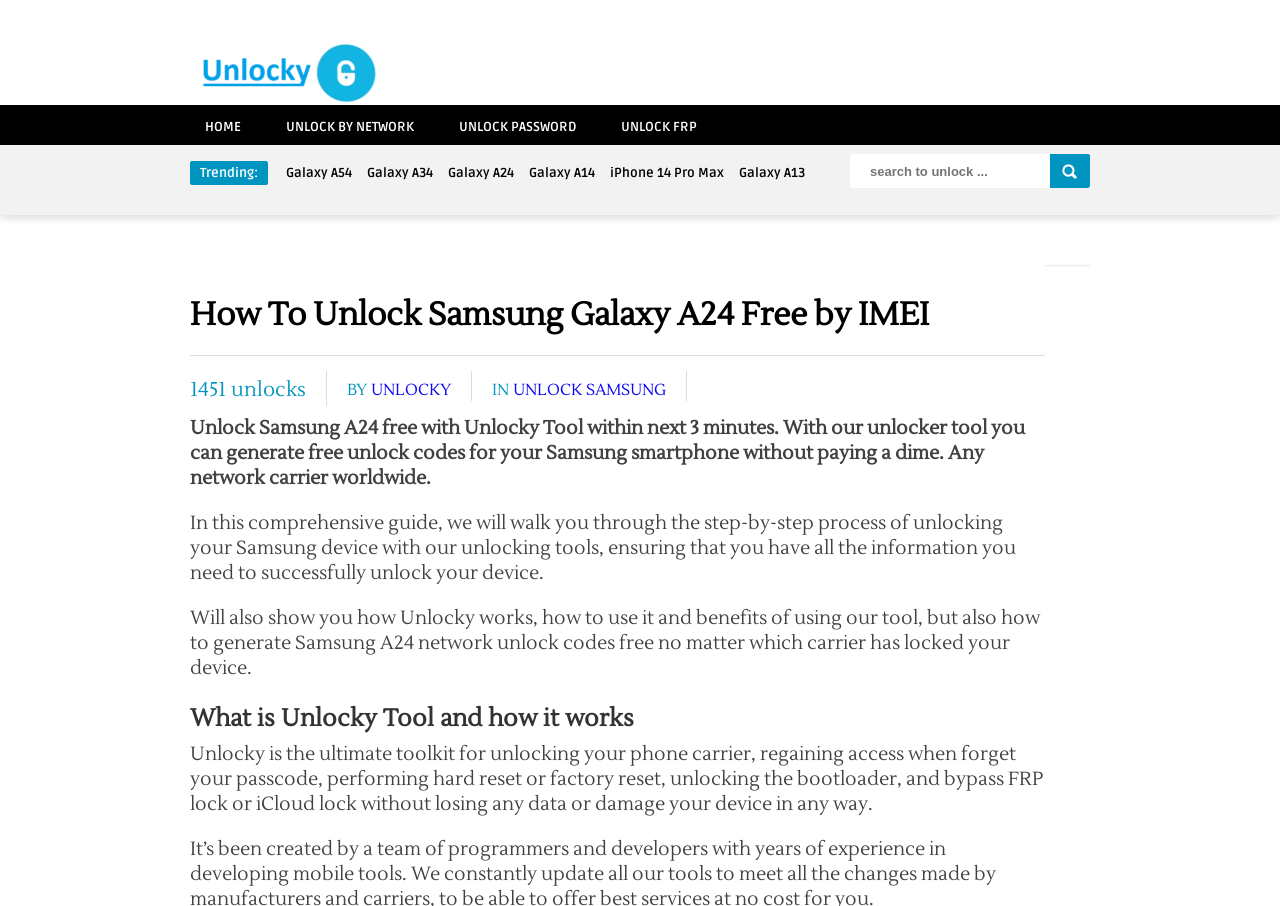Show the bounding box coordinates of the element that should be clicked to complete the task: "Click on UNLOCK PASSWORD".

[0.347, 0.116, 0.462, 0.162]